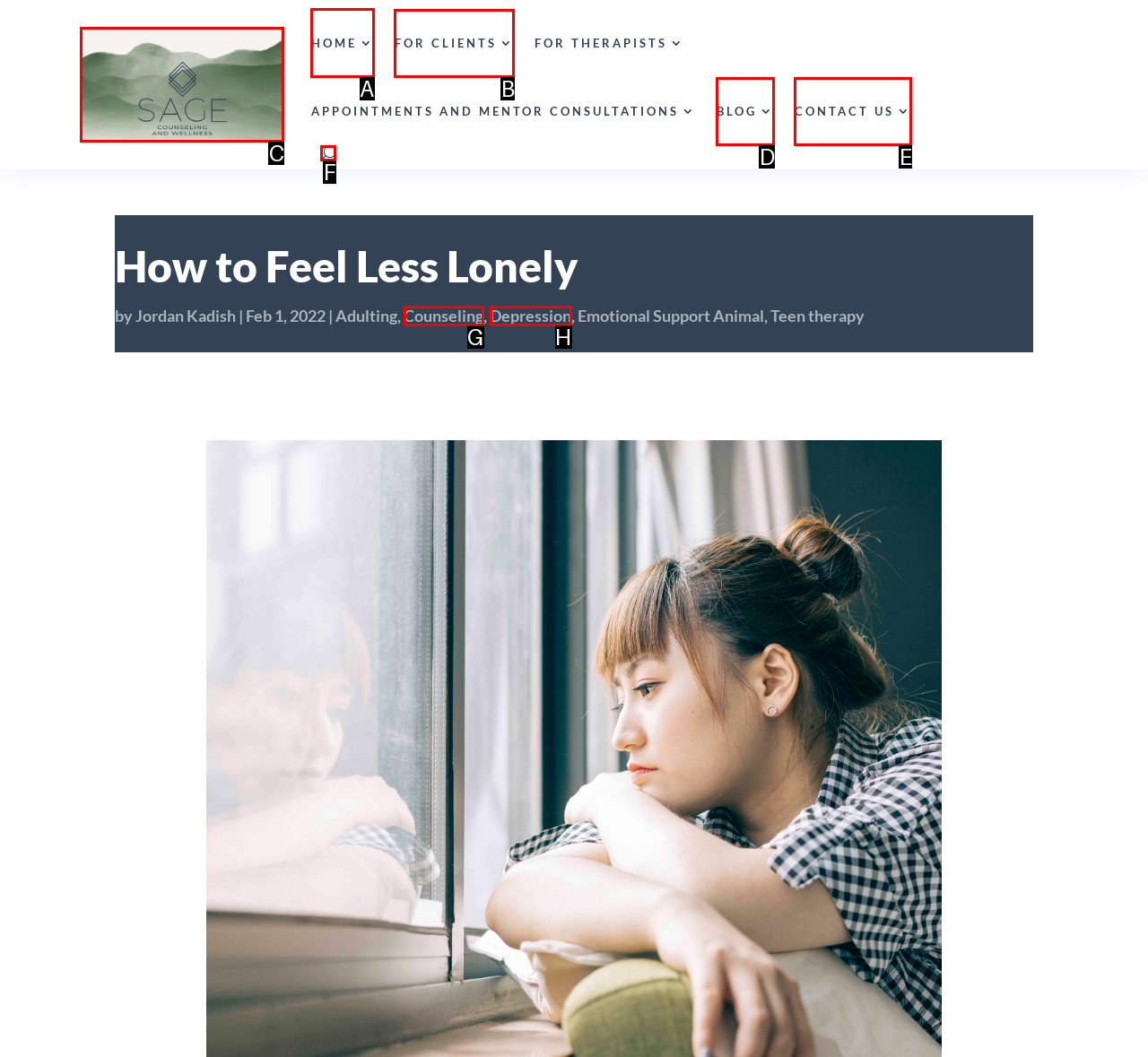Given the instruction: go to home page, which HTML element should you click on?
Answer with the letter that corresponds to the correct option from the choices available.

A